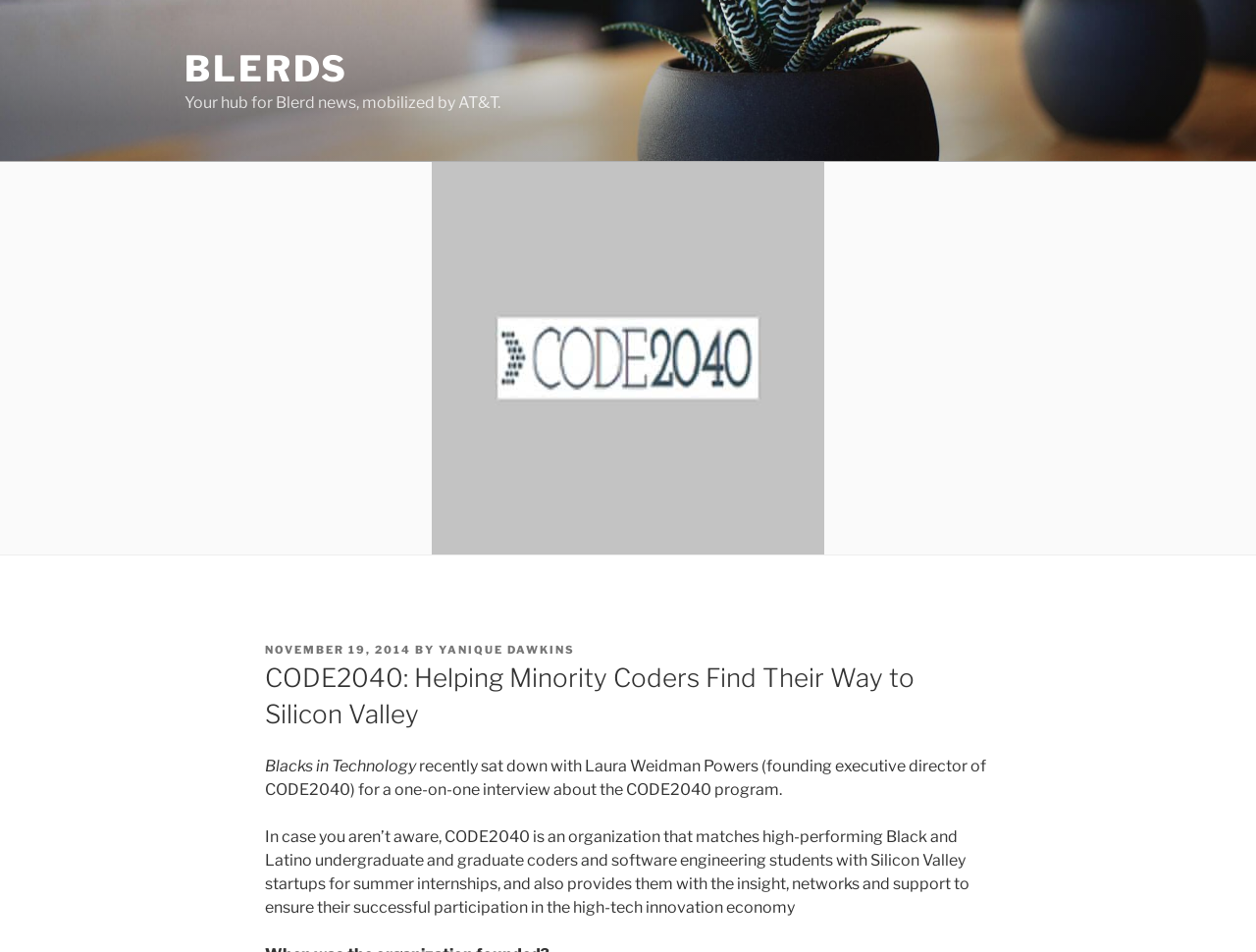Utilize the information from the image to answer the question in detail:
What is the name of the organization mentioned in the article?

The article mentions CODE2040 as an organization that matches high-performing Black and Latino undergraduate and graduate coders and software engineering students with Silicon Valley startups for summer internships.